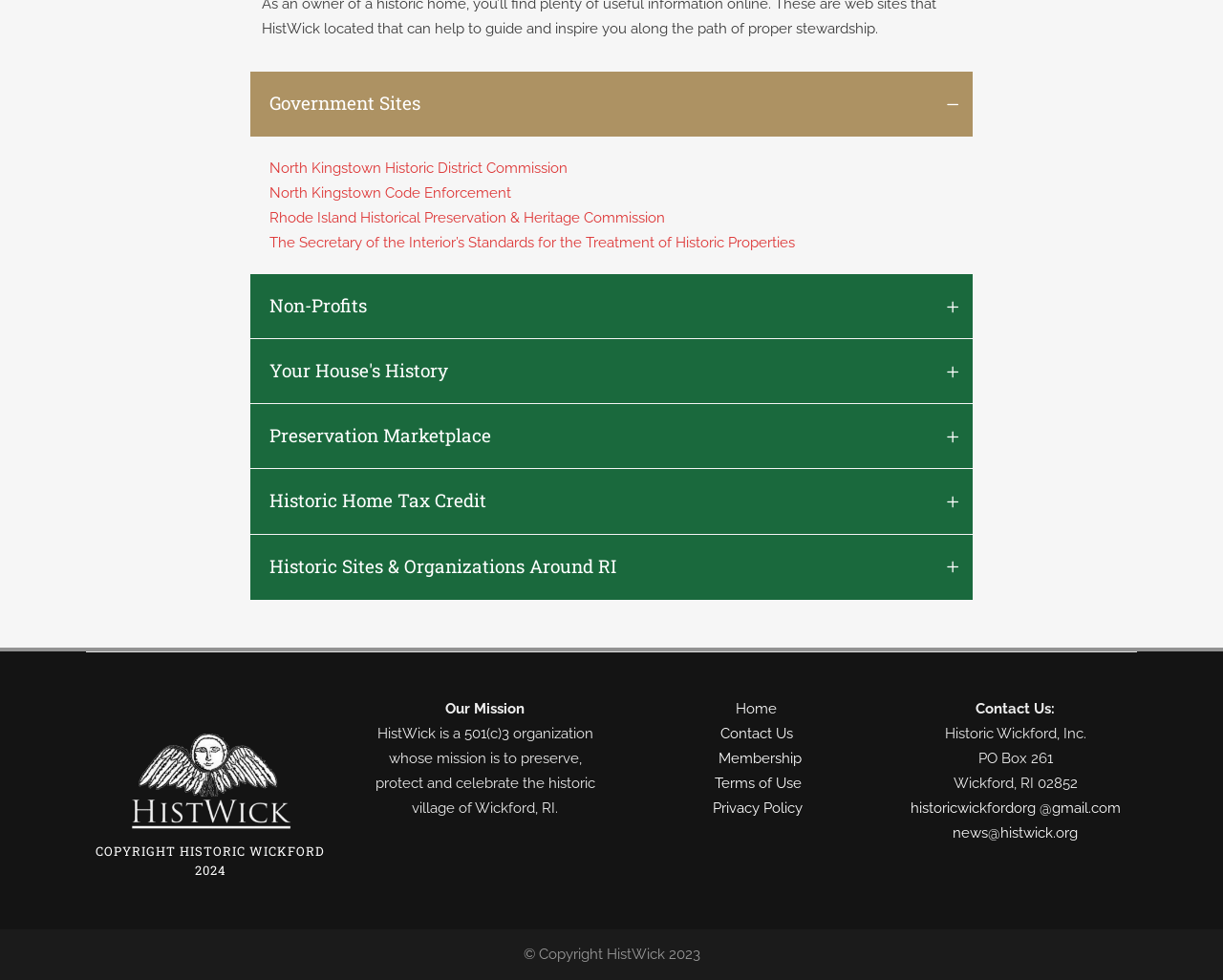Determine the bounding box coordinates of the area to click in order to meet this instruction: "Click on the 'Home' link".

[0.602, 0.714, 0.635, 0.732]